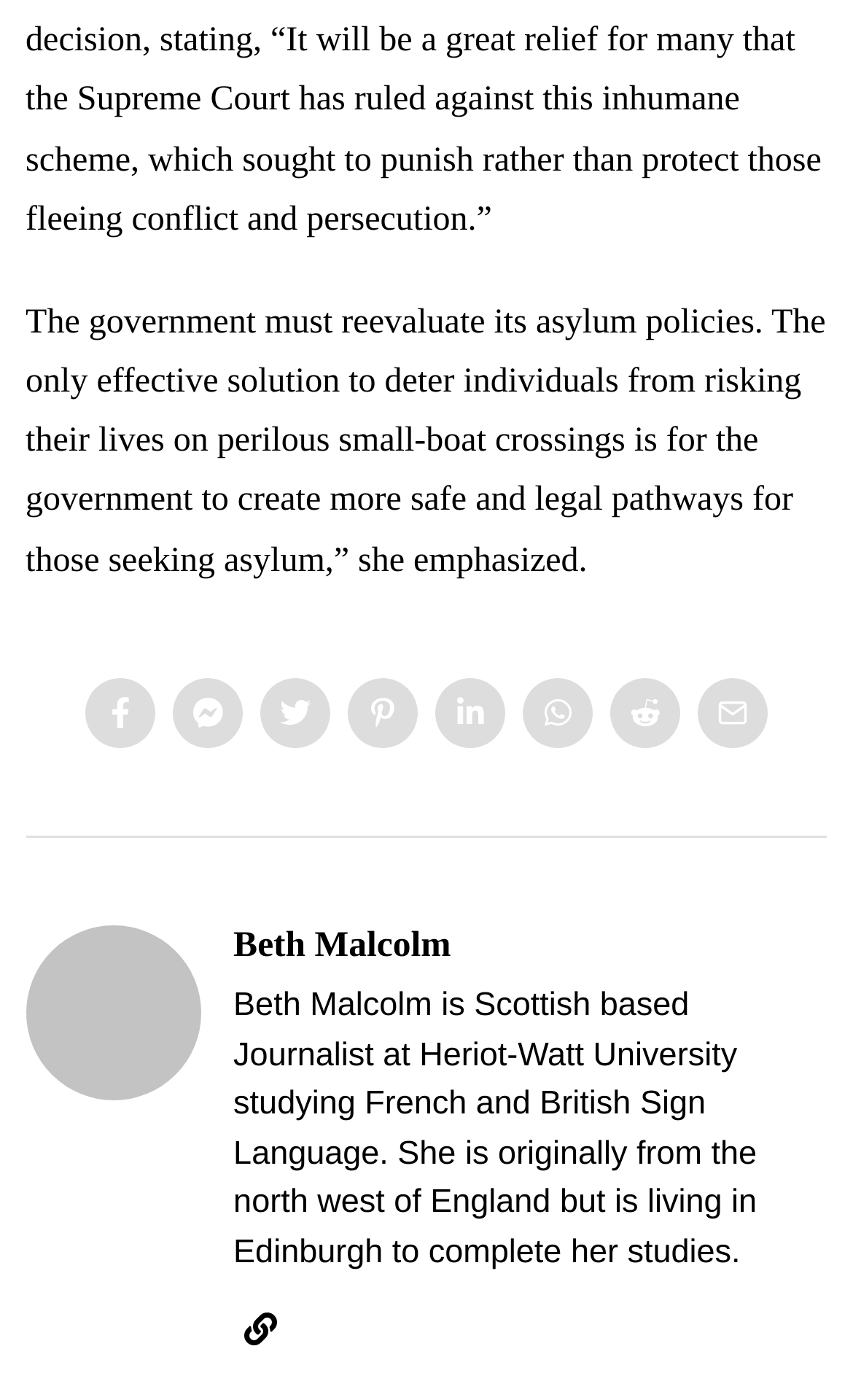Identify the bounding box coordinates of the clickable region required to complete the instruction: "Click the LinkedIn icon". The coordinates should be given as four float numbers within the range of 0 and 1, i.e., [left, top, right, bottom].

[0.305, 0.484, 0.387, 0.534]